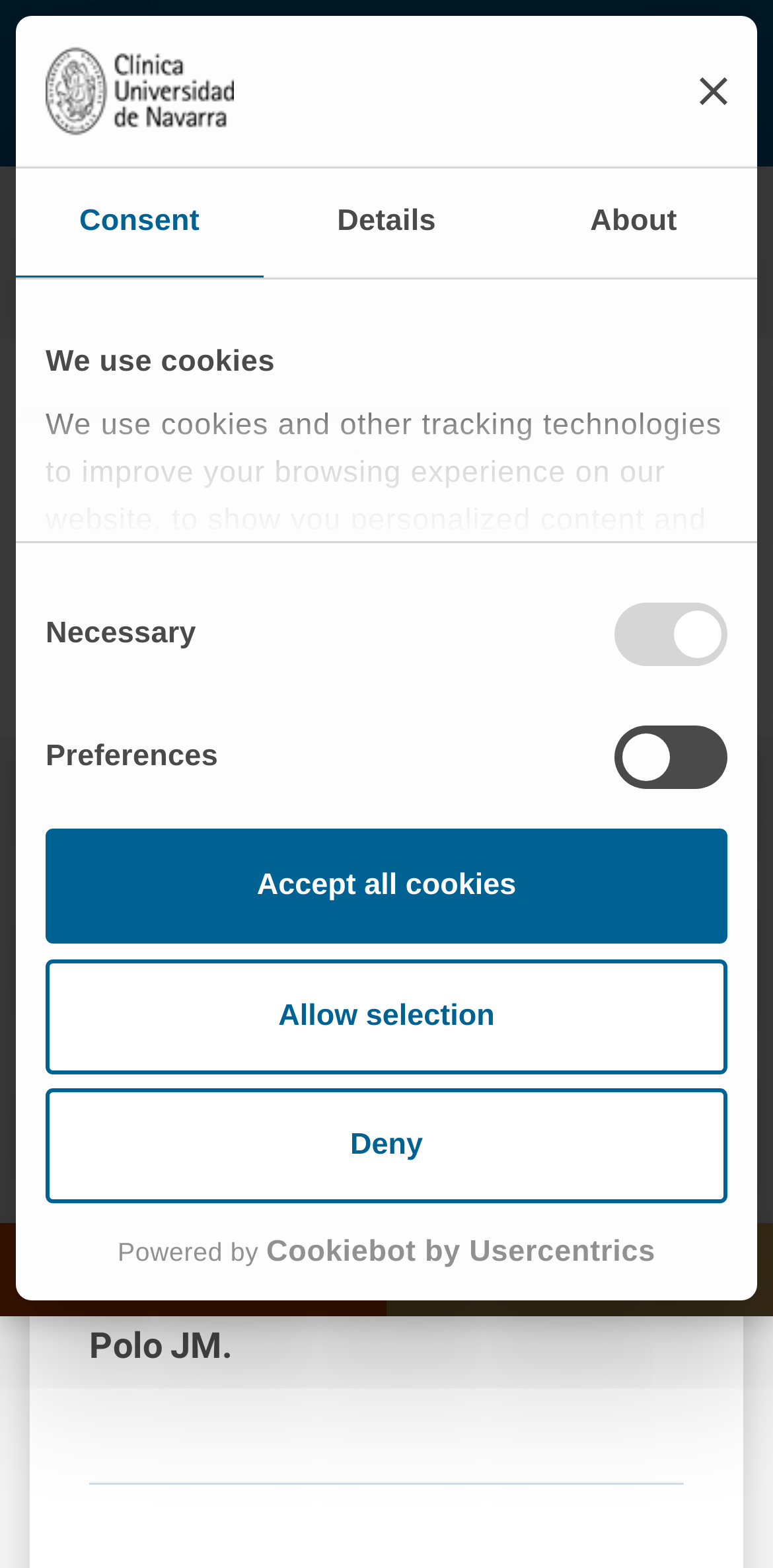Please analyze the image and give a detailed answer to the question:
What is the name of the clinic?

I found the answer by looking at the logo at the top left corner of the webpage, which says 'Logotipo. Clínica Universidad de Navarra'.